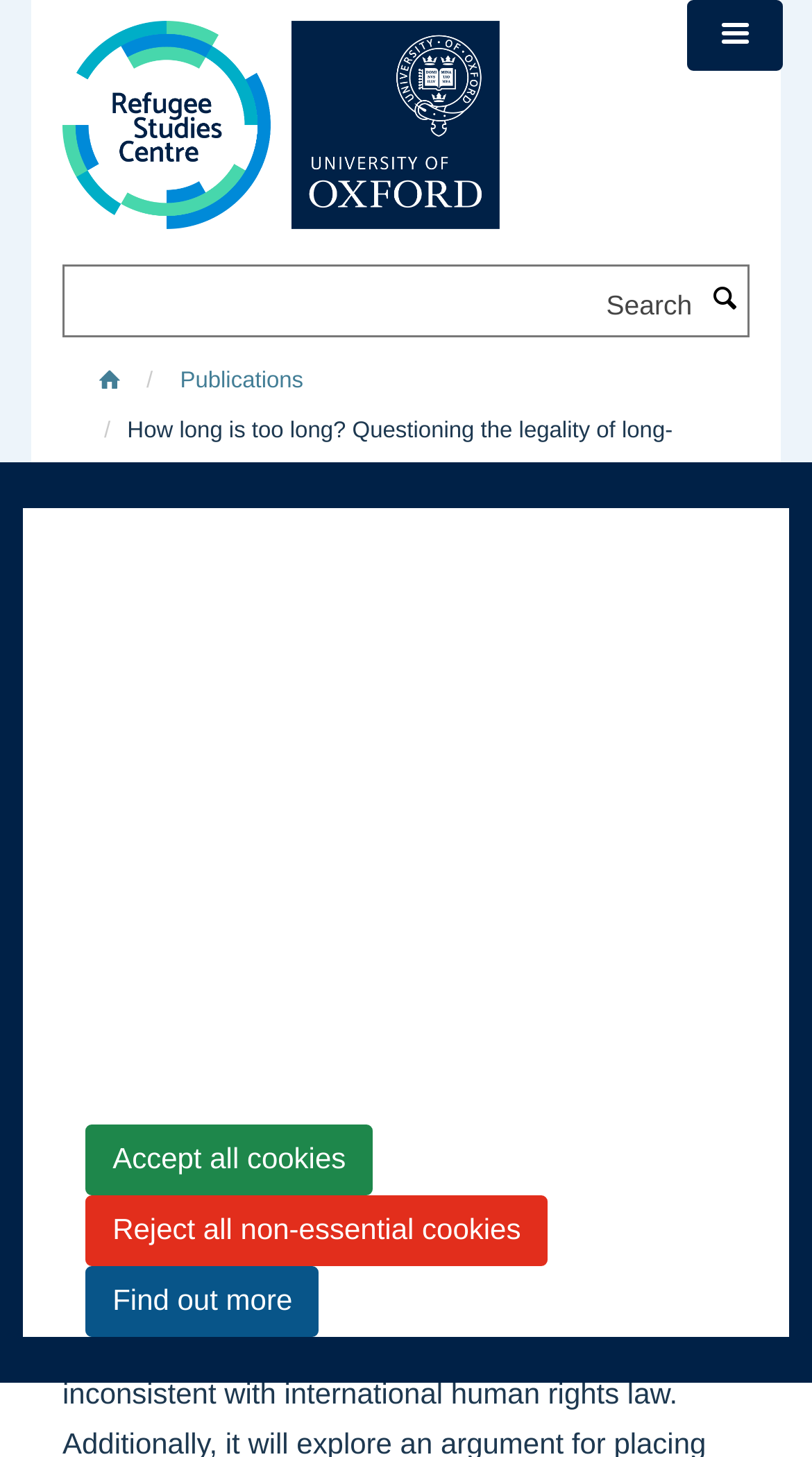Find the bounding box coordinates for the area that must be clicked to perform this action: "Go to Refugee Studies Centre".

[0.077, 0.066, 0.615, 0.088]